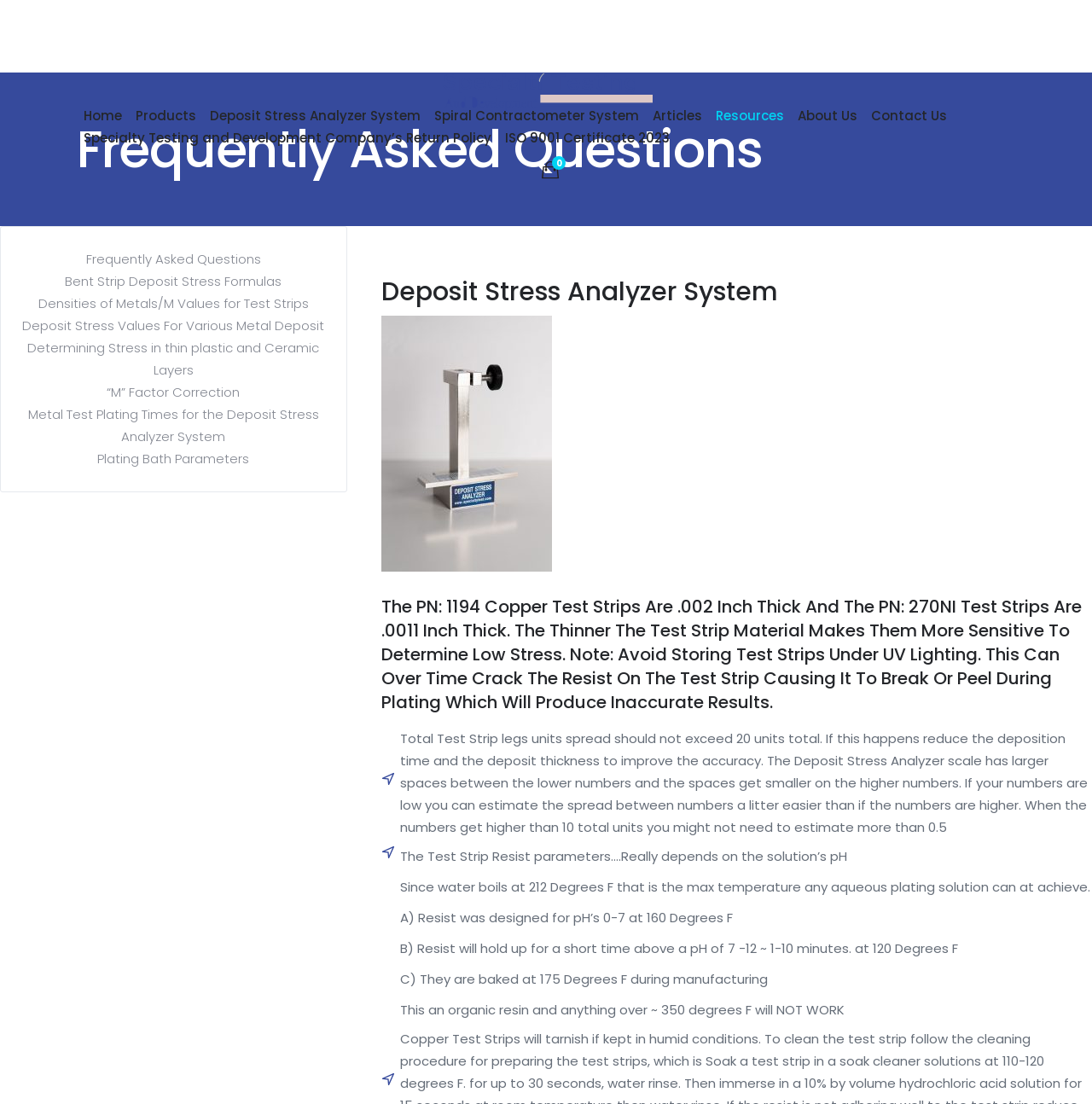Please specify the bounding box coordinates of the region to click in order to perform the following instruction: "Click the 'Home' link".

[0.07, 0.098, 0.118, 0.112]